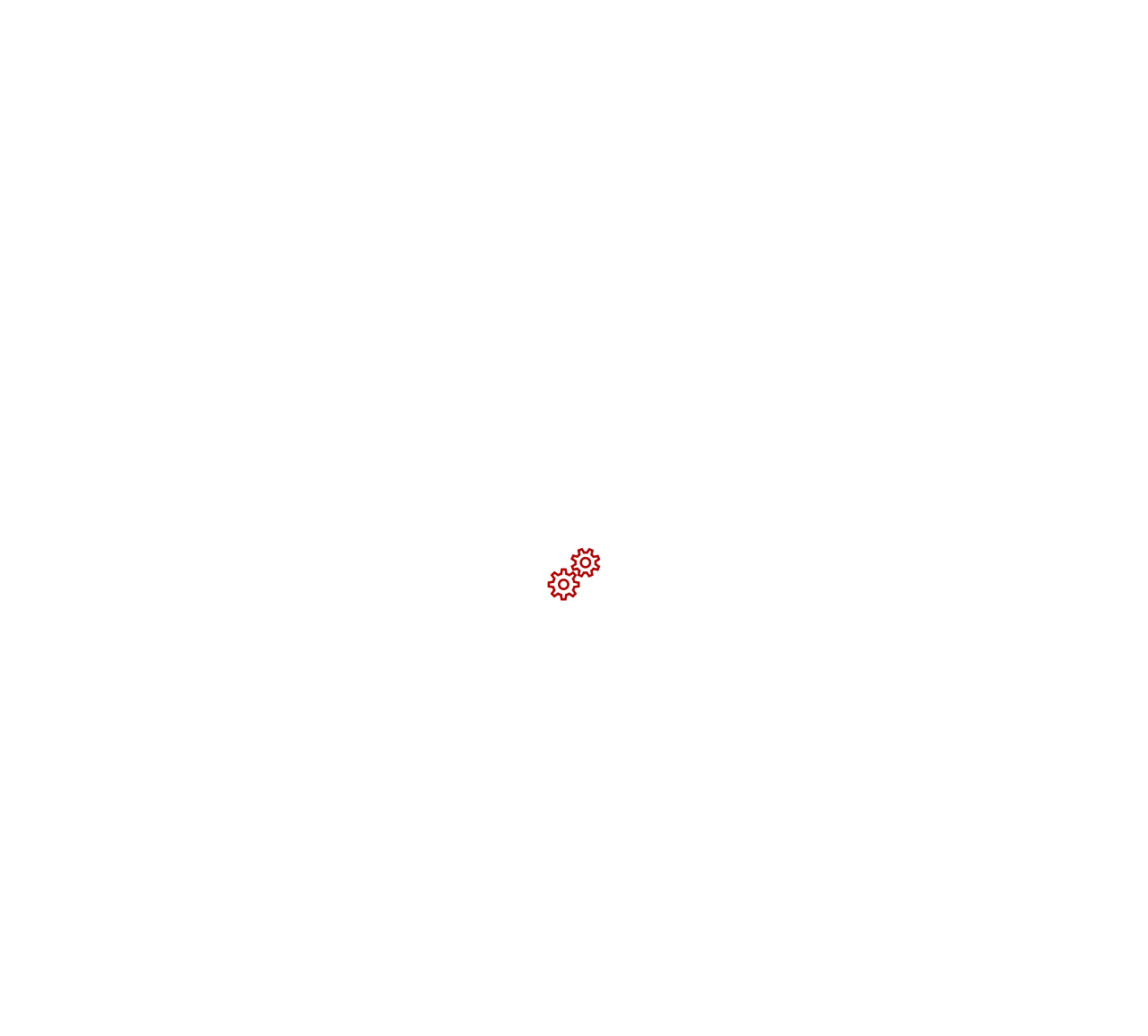What is the purpose of the textbox at the bottom?
Based on the visual details in the image, please answer the question thoroughly.

The textbox at the bottom of the webpage has a placeholder text 'Search' and is accompanied by a search button. This suggests that the purpose of the textbox is to allow users to search for something, likely properties or blog posts, on the website.